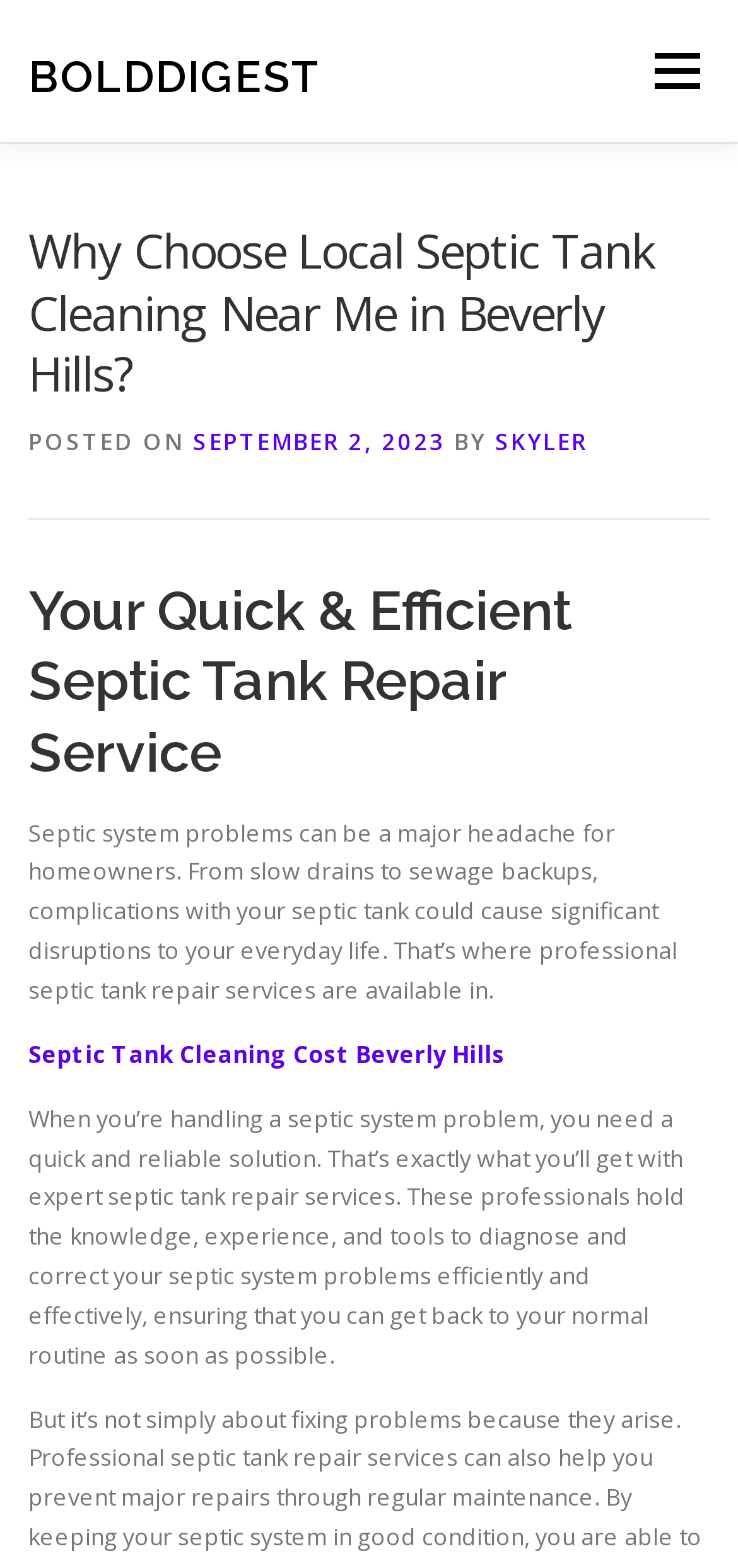Using the element description: "Privacy Policy", determine the bounding box coordinates. The coordinates should be in the format [left, top, right, bottom], with values between 0 and 1.

[0.003, 0.052, 0.374, 0.104]